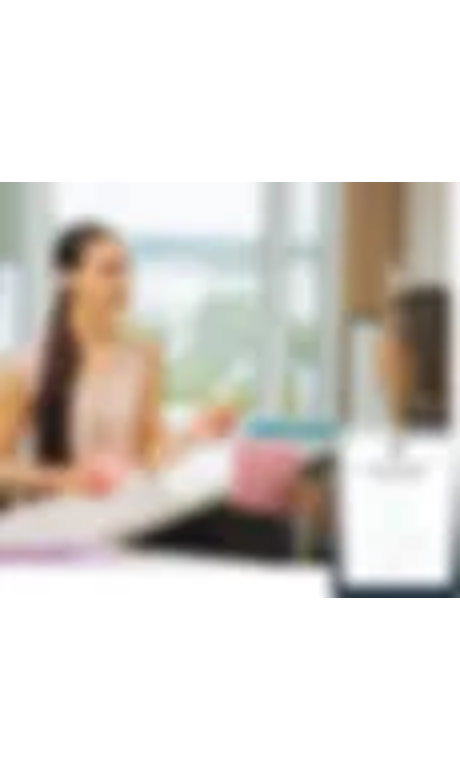Offer an in-depth caption for the image presented.

In the image, a woman with long, dark hair is engaged in a discussion with another woman, likely a client, in a well-lit, modern space. The first woman, dressed in a light top, appears to be explaining details about a service, possibly related to beauty or wellness, as suggested by the context of the surrounding text. The background features soft colors and natural light, creating an inviting atmosphere. This setting aligns with Cherry, a payment plan that facilitates affordable monthly payments for health, beauty, and wellness services. The overall ambiance conveys a sense of professionalism and comfort, making it conducive for consultations about purchasing options or services.